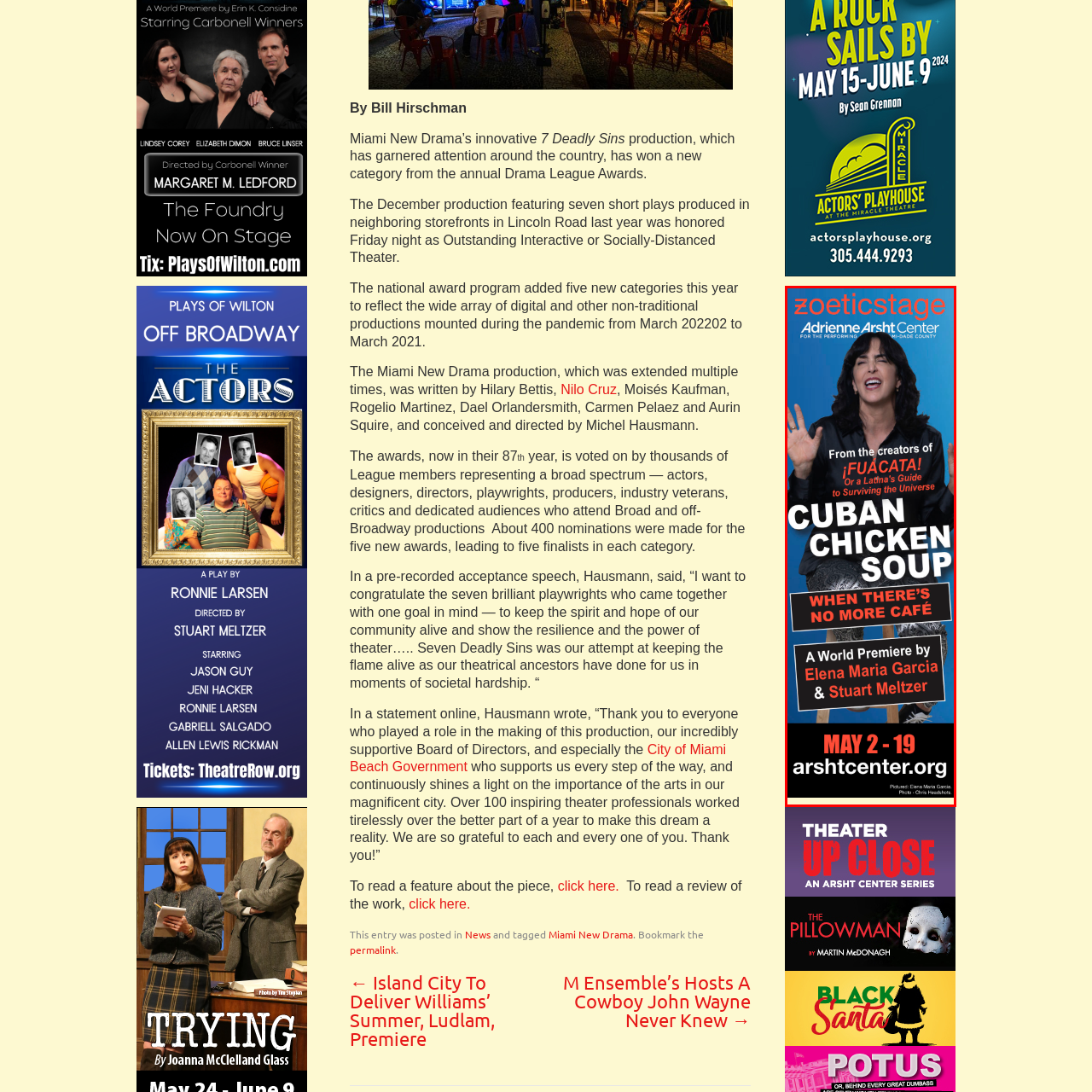Please provide a one-word or phrase response to the following question by examining the image within the red boundary:
Who co-created the play?

Elena Maria Garcia and Stuart Meltzer